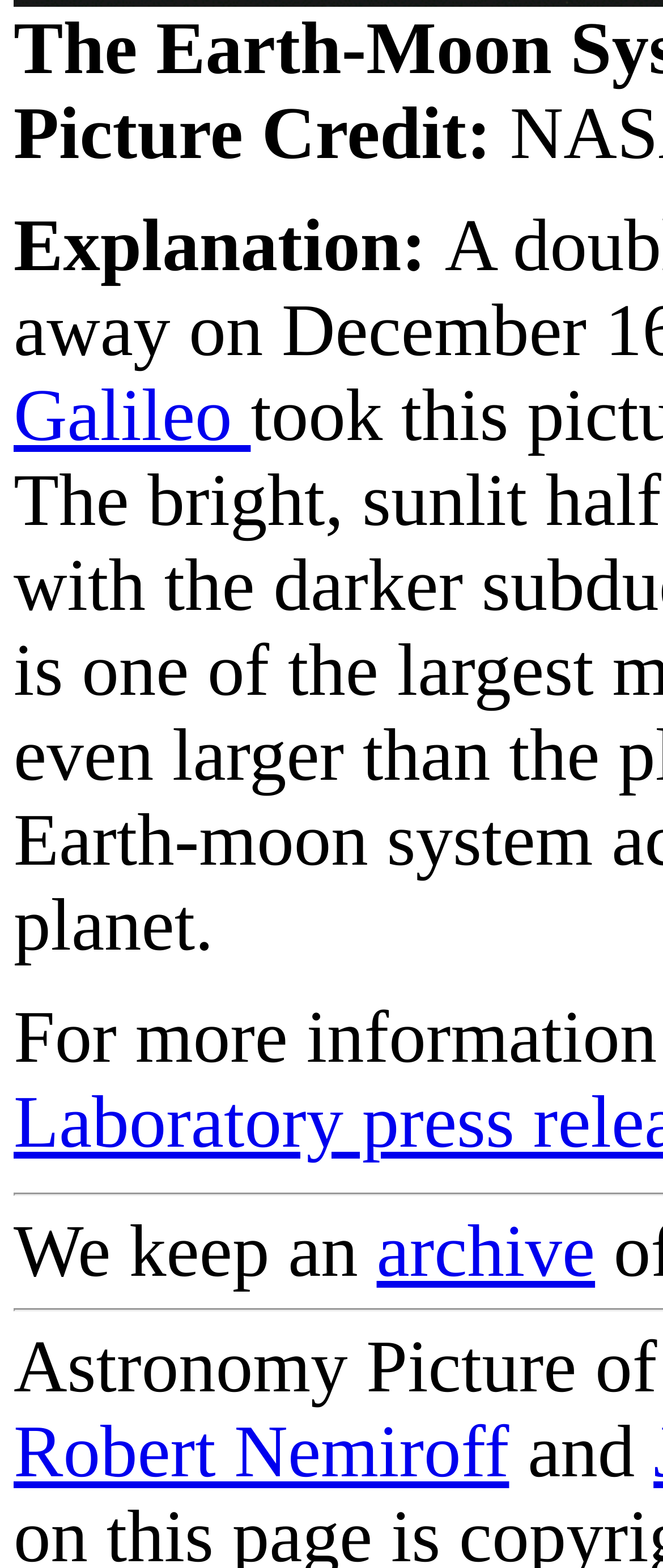Please predict the bounding box coordinates (top-left x, top-left y, bottom-right x, bottom-right y) for the UI element in the screenshot that fits the description: archive

[0.568, 0.773, 0.898, 0.825]